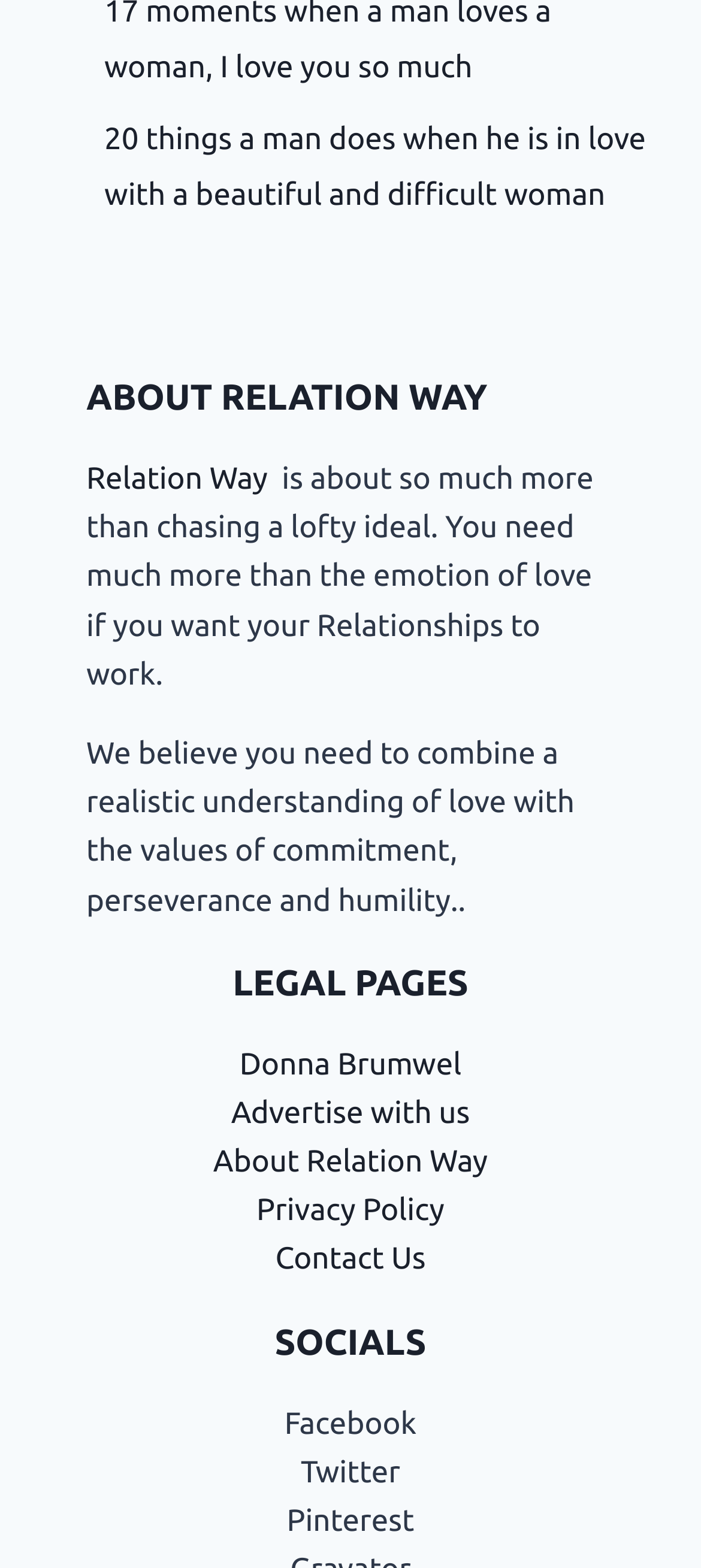Pinpoint the bounding box coordinates of the area that should be clicked to complete the following instruction: "view the privacy policy". The coordinates must be given as four float numbers between 0 and 1, i.e., [left, top, right, bottom].

[0.366, 0.761, 0.634, 0.783]